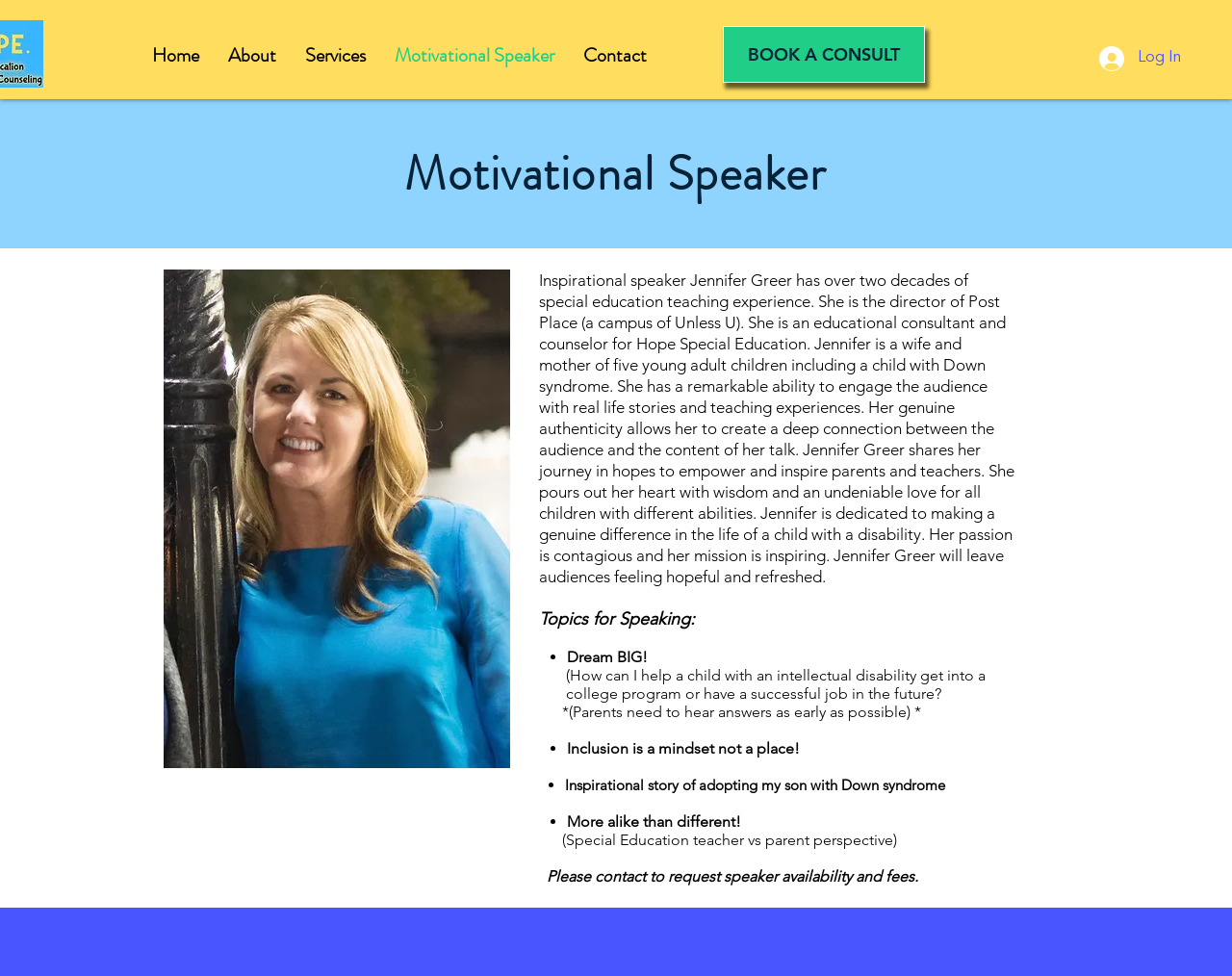Using the provided element description: "AI 写作", identify the bounding box coordinates. The coordinates should be four floats between 0 and 1 in the order [left, top, right, bottom].

None